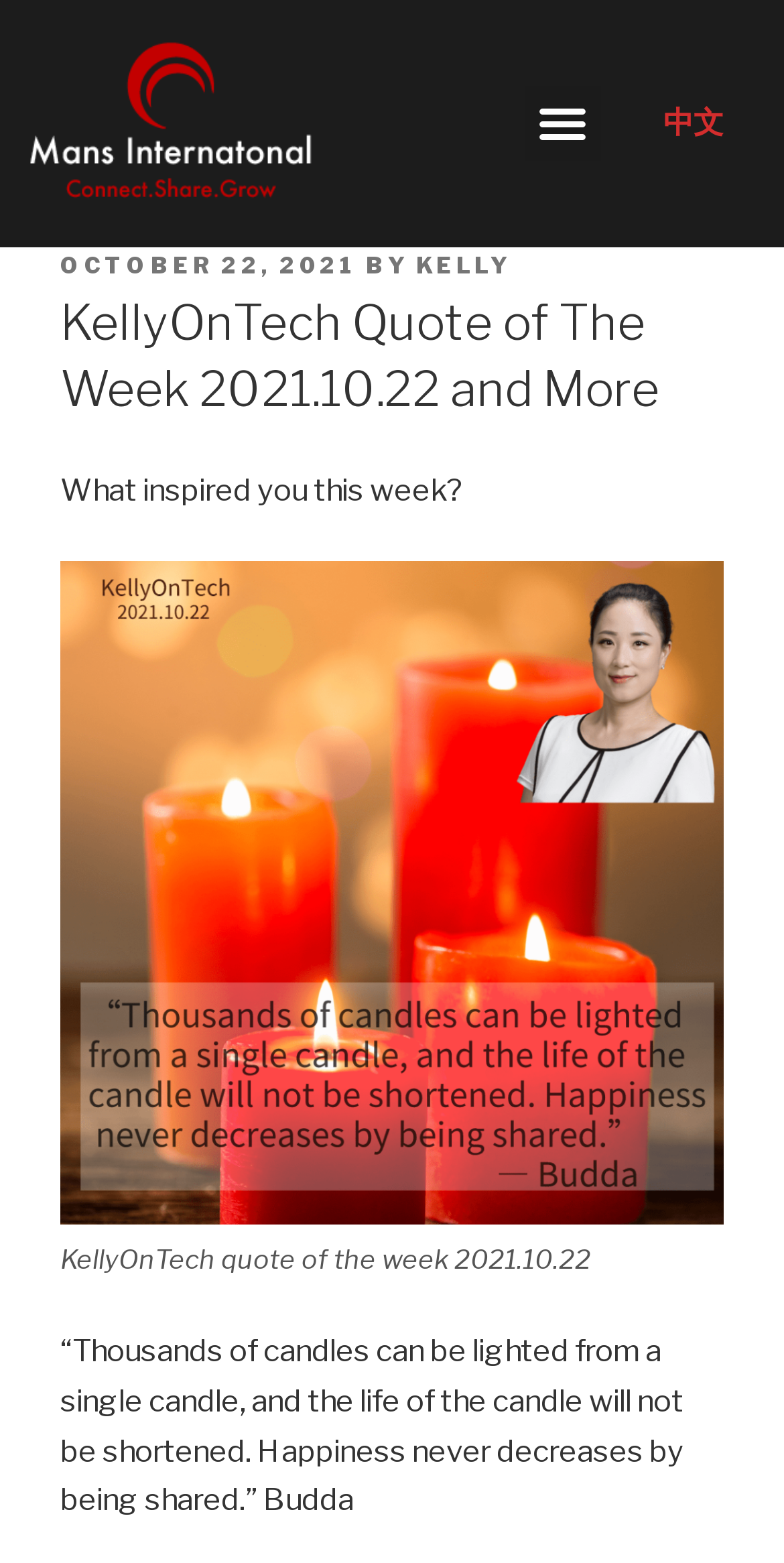Locate the headline of the webpage and generate its content.

KellyOnTech Quote of The Week 2021.10.22 and More